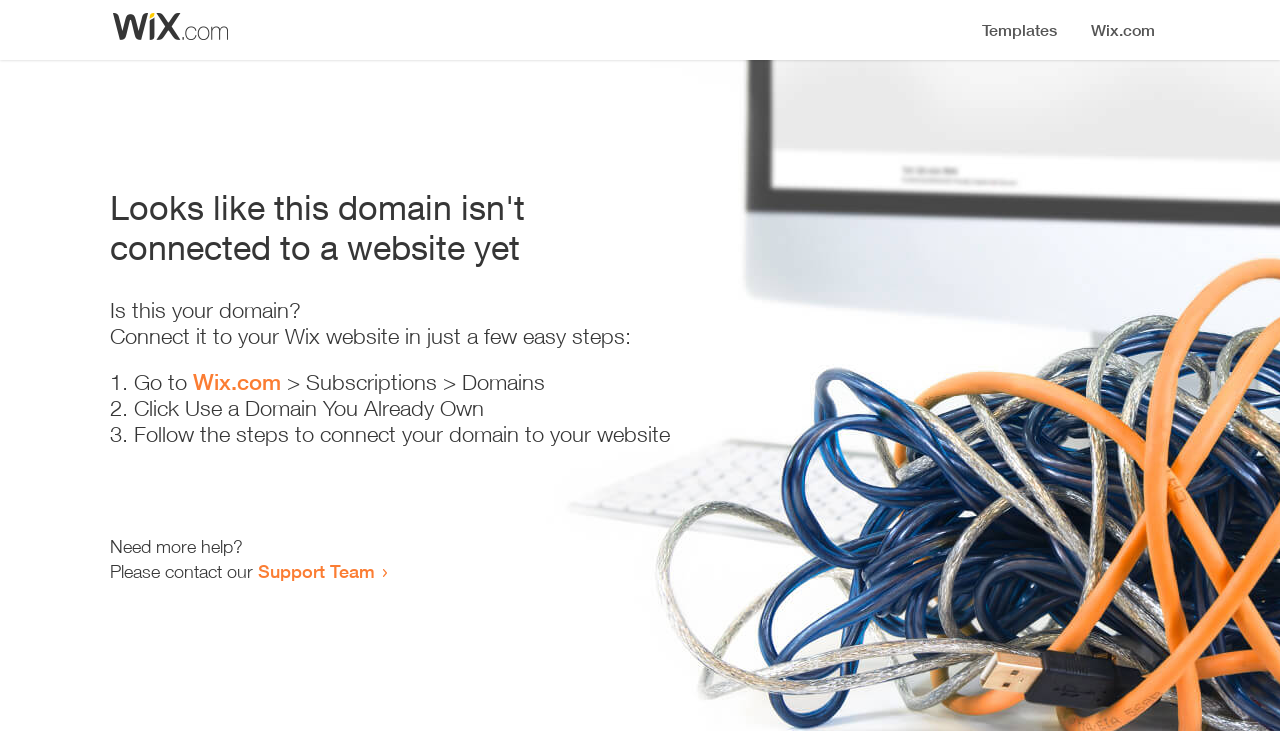Using the element description: "Support Team", determine the bounding box coordinates for the specified UI element. The coordinates should be four float numbers between 0 and 1, [left, top, right, bottom].

[0.202, 0.766, 0.293, 0.796]